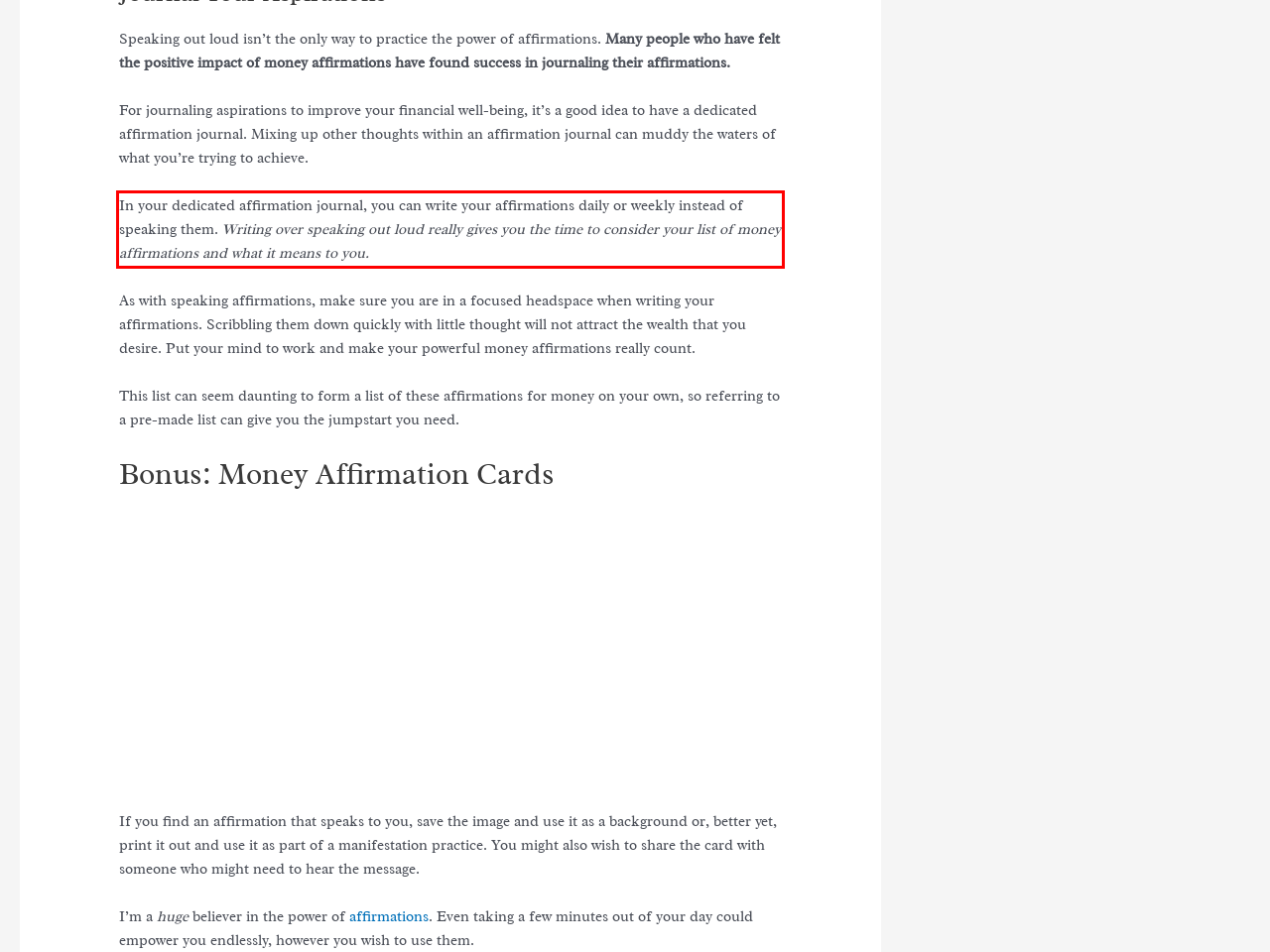You are given a screenshot of a webpage with a UI element highlighted by a red bounding box. Please perform OCR on the text content within this red bounding box.

In your dedicated affirmation journal, you can write your affirmations daily or weekly instead of speaking them. Writing over speaking out loud really gives you the time to consider your list of money affirmations and what it means to you.